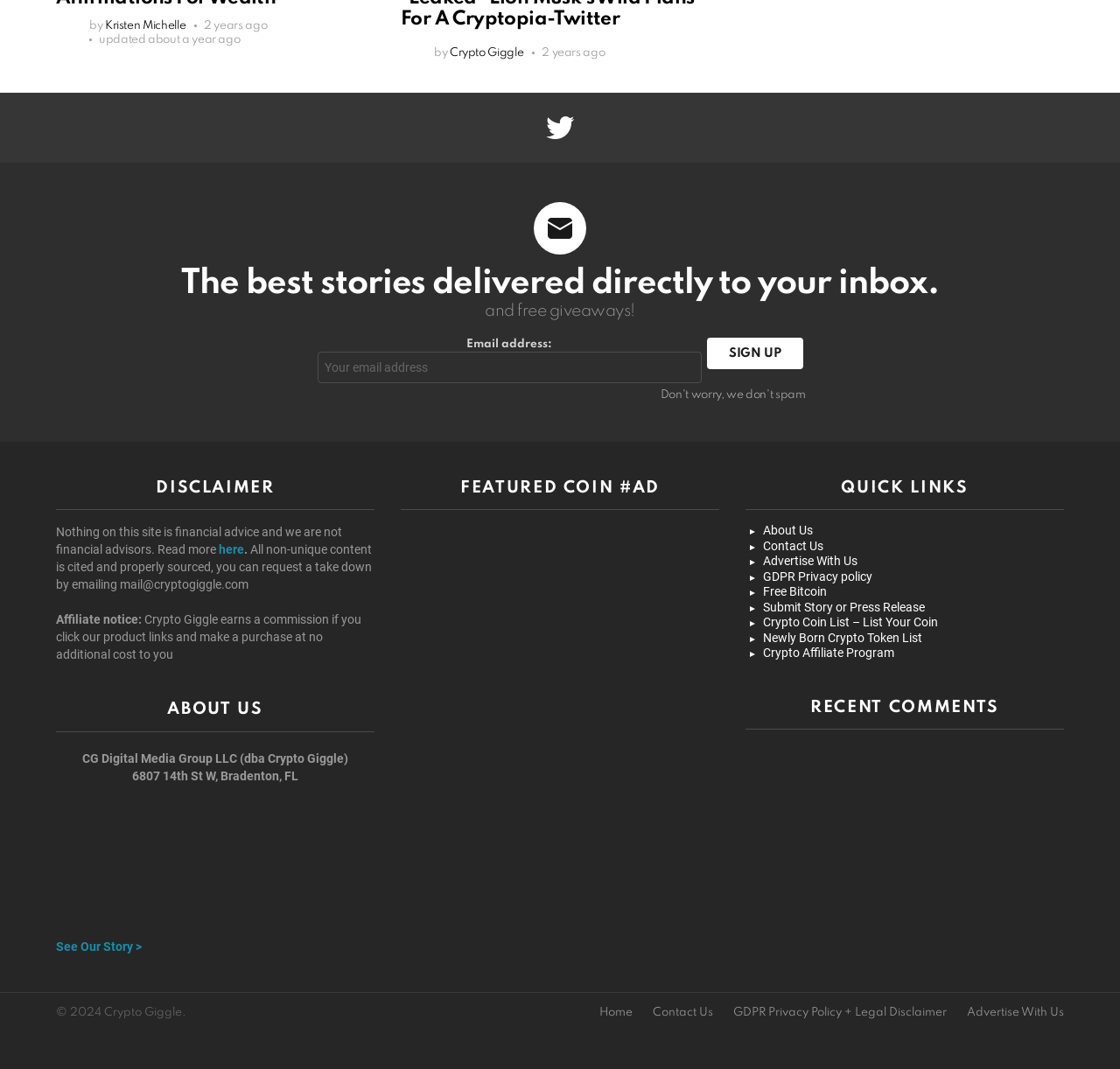Identify the bounding box coordinates of the area that should be clicked in order to complete the given instruction: "Read the disclaimer". The bounding box coordinates should be four float numbers between 0 and 1, i.e., [left, top, right, bottom].

[0.05, 0.491, 0.305, 0.521]